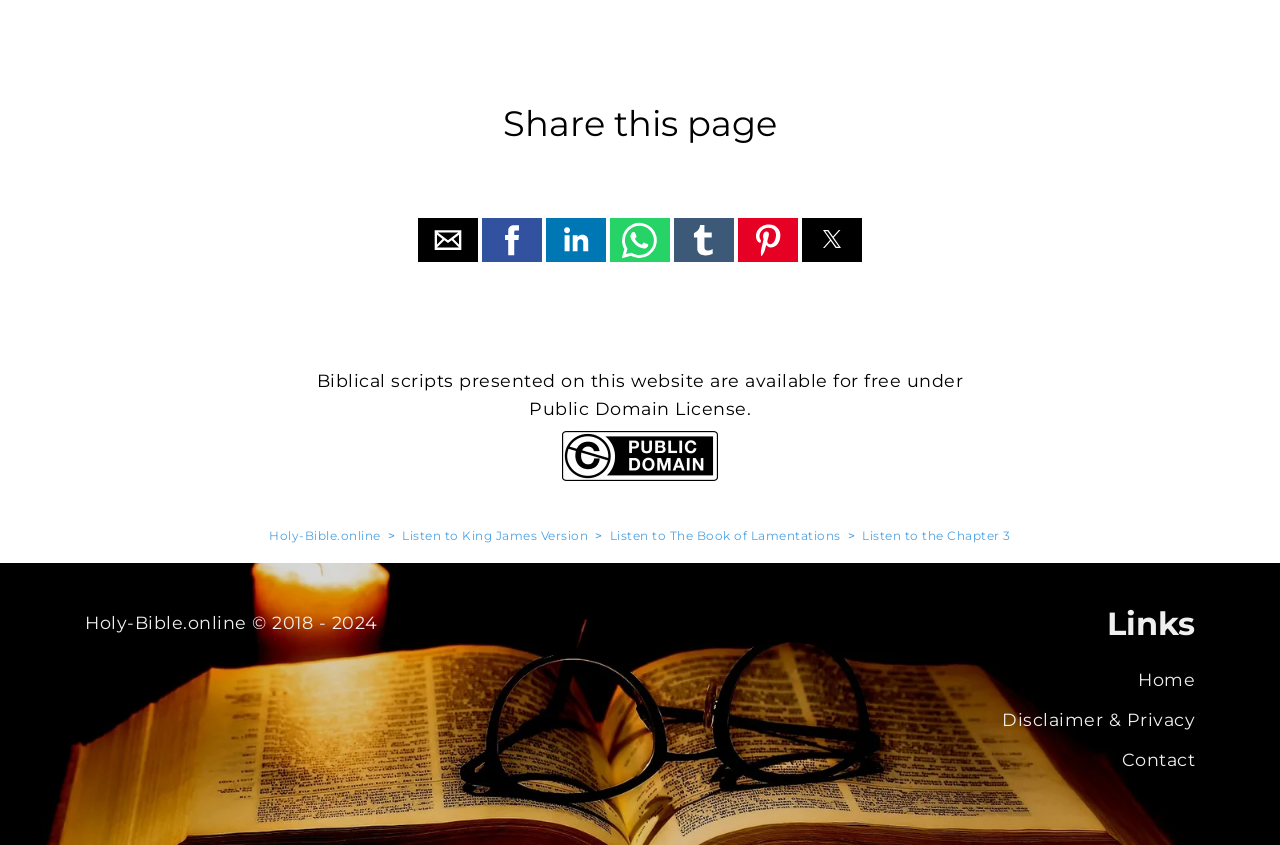Please examine the image and provide a detailed answer to the question: What license are the biblical scripts available under?

According to the text on the webpage, the biblical scripts presented on this website are available for free under the Public Domain License, which is indicated by the 'Public Domain Mark' image and link.